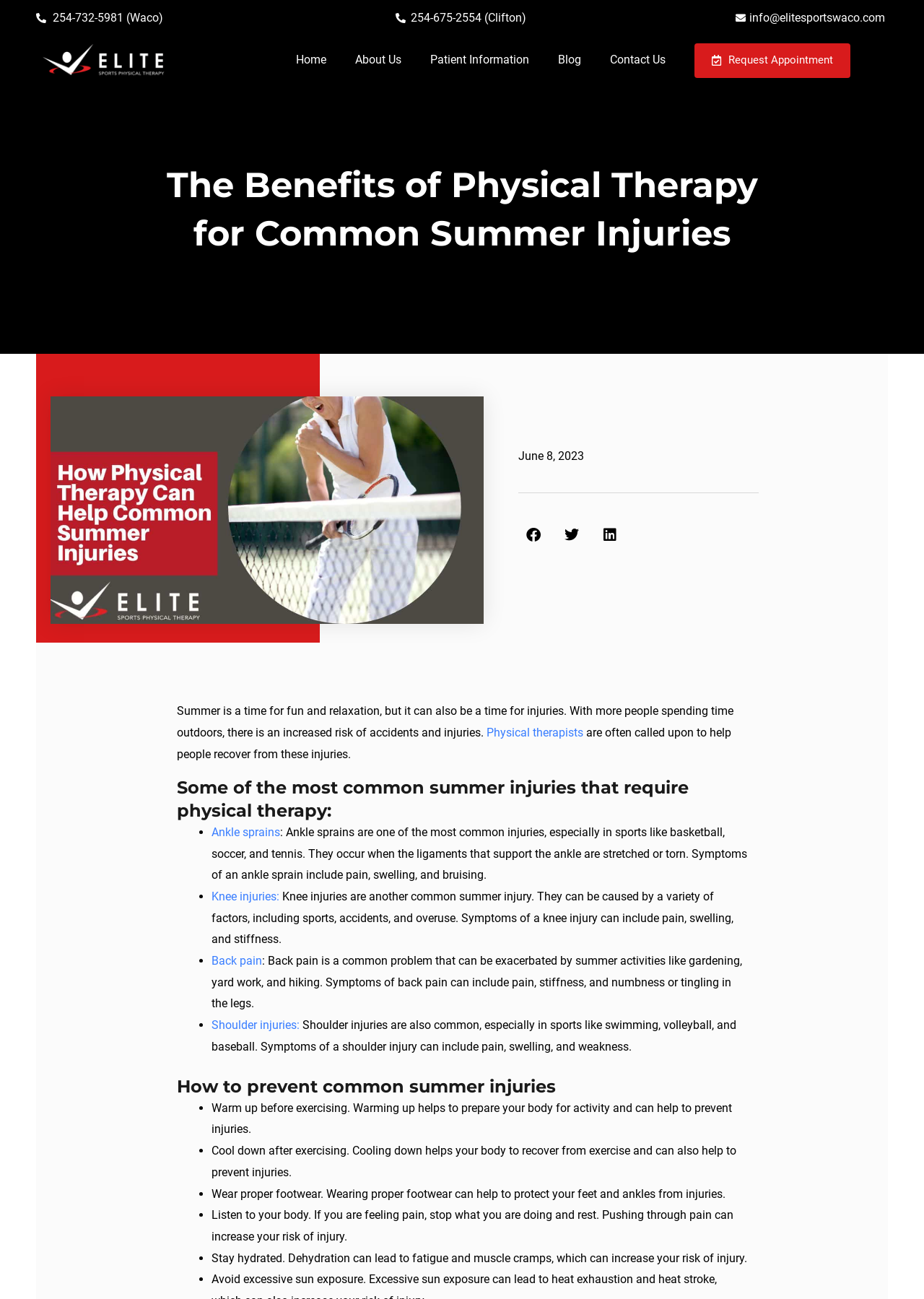Determine the heading of the webpage and extract its text content.

The Benefits of Physical Therapy for Common Summer Injuries